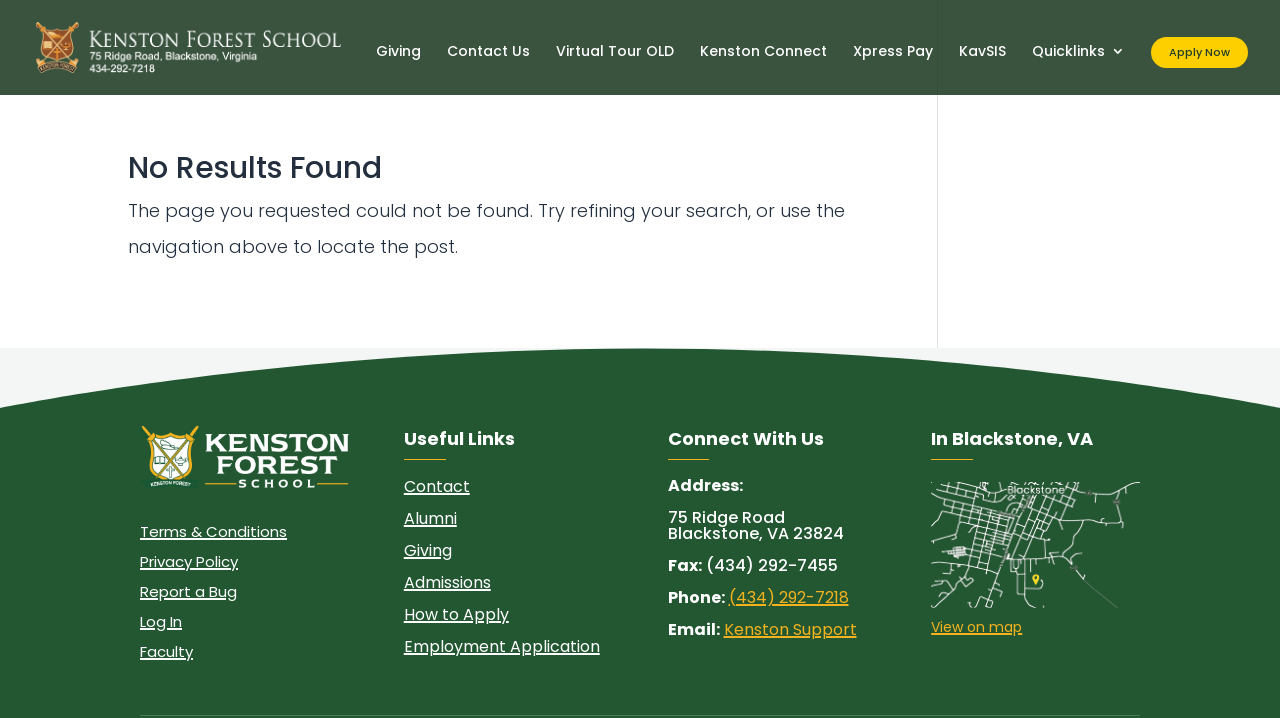How many links are there in the navigation menu?
Offer a detailed and full explanation in response to the question.

The navigation menu is located at the top of the webpage, and it contains 8 links: 'Giving', 'Contact Us', 'Virtual Tour OLD', 'Kenston Connect', 'Xpress Pay', 'KavSIS', 'Quicklinks 3', and 'Apply Now'.